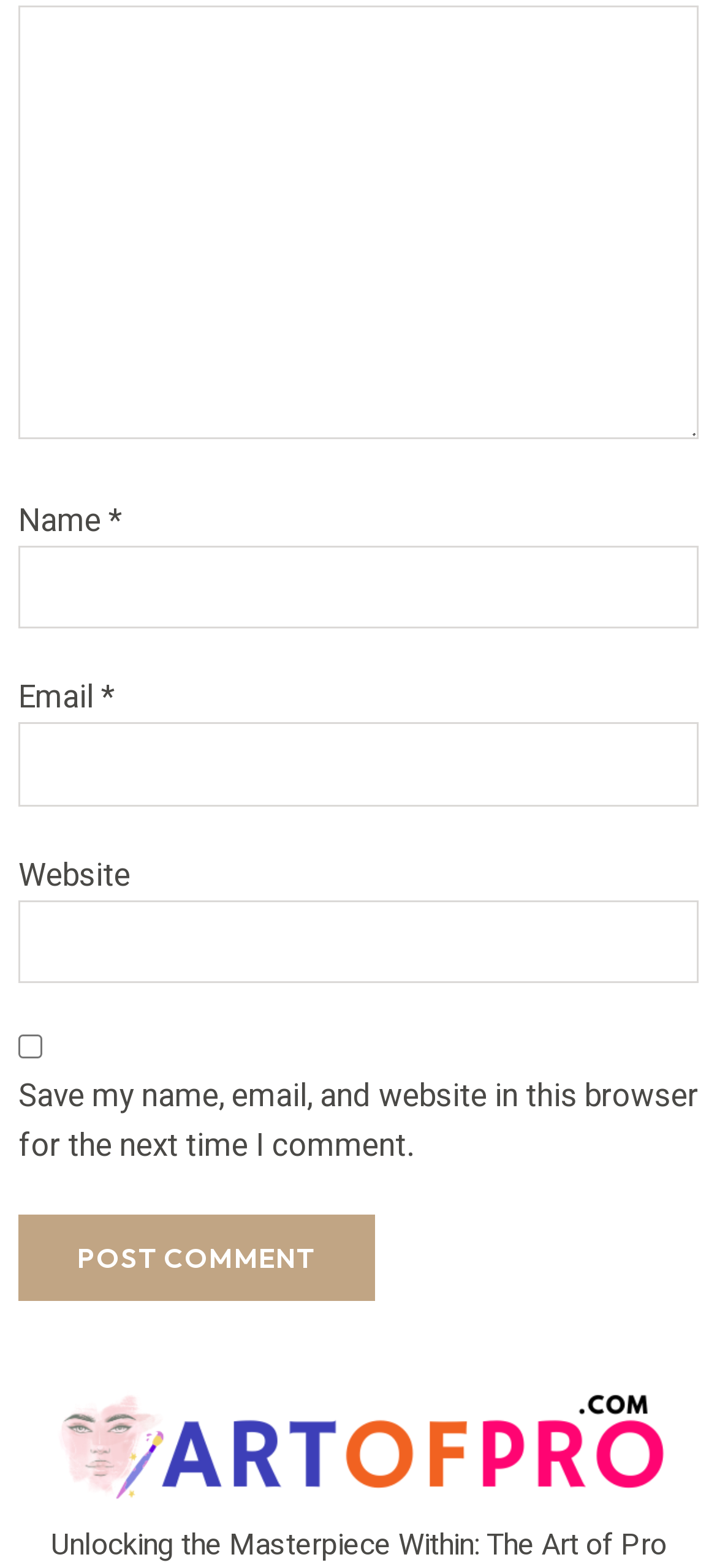What is the text on the button?
Using the visual information, reply with a single word or short phrase.

POST COMMENT